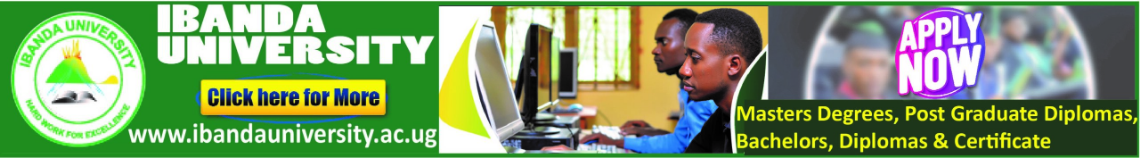Produce a meticulous caption for the image.

The image prominently features an advertisement for Ibanda University, showcasing the institution's commitment to educational excellence. The banner is designed with a vibrant green background, highlighting the university’s logo, which includes an emblematic mountain symbol subtly merged with a graduation cap. 

Across the top, the text "IBANDA UNIVERSITY" is displayed in bold white letters, ensuring clear visibility. Following that, there’s a prominent call-to-action in blue text reading "Click here for More," enticing viewers to explore further. 

The ad also emphasizes educational offerings, stating "Masters Degrees, Post Graduate Diplomas, Bachelors, Diplomas & Certificate," appealing to a wide range of prospective students. Images of two male students engaged in learning at computers are included, illustrating an active academic environment. A yellow flag-like design subtly integrates into the graphic, adding a dynamic element. The promotion encourages viewers to "APPLY NOW," underscoring the urgency of enrollment.